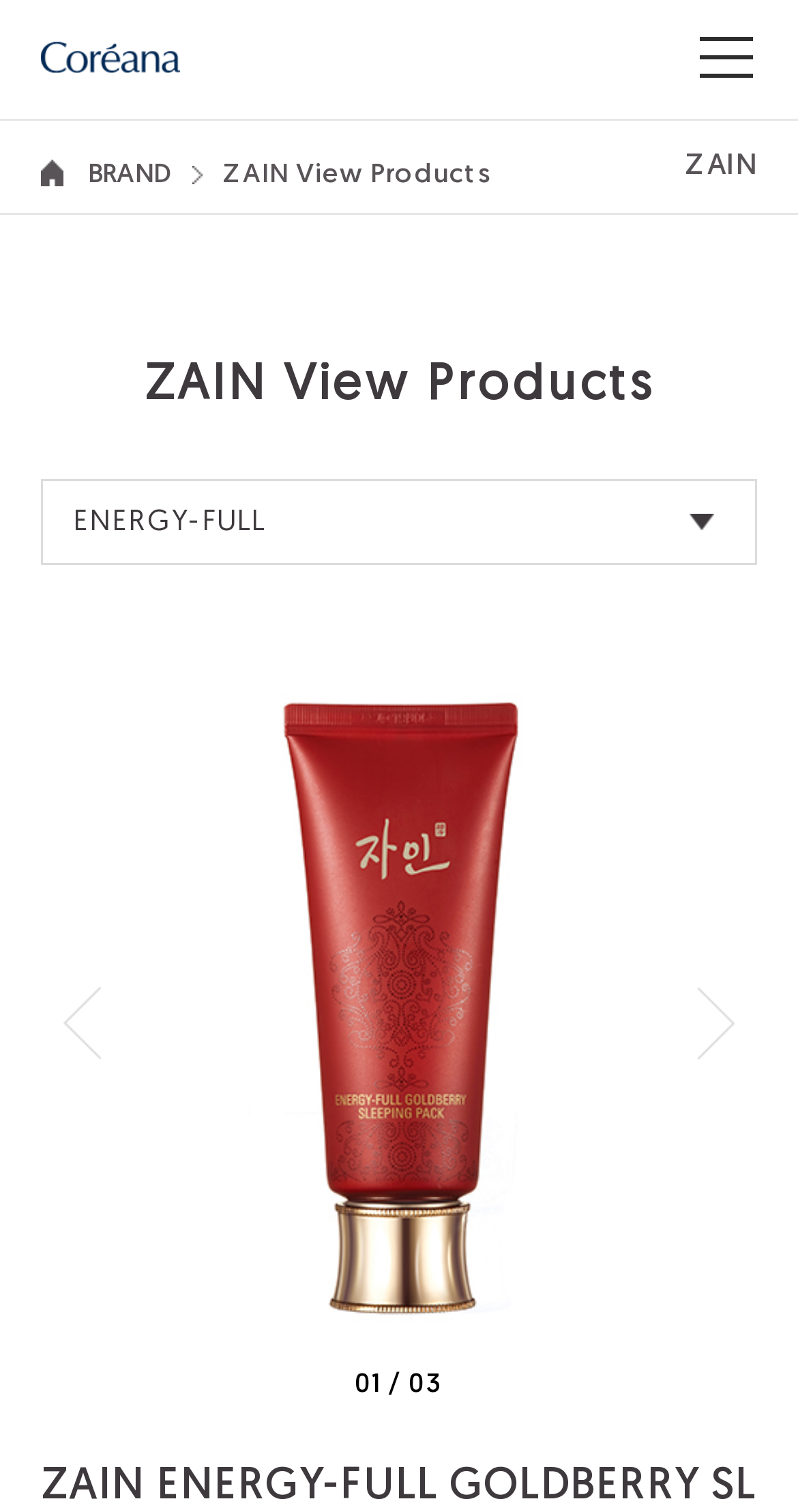Determine the bounding box coordinates for the UI element matching this description: "parent_node: 01 / 03".

[0.846, 0.65, 0.949, 0.704]